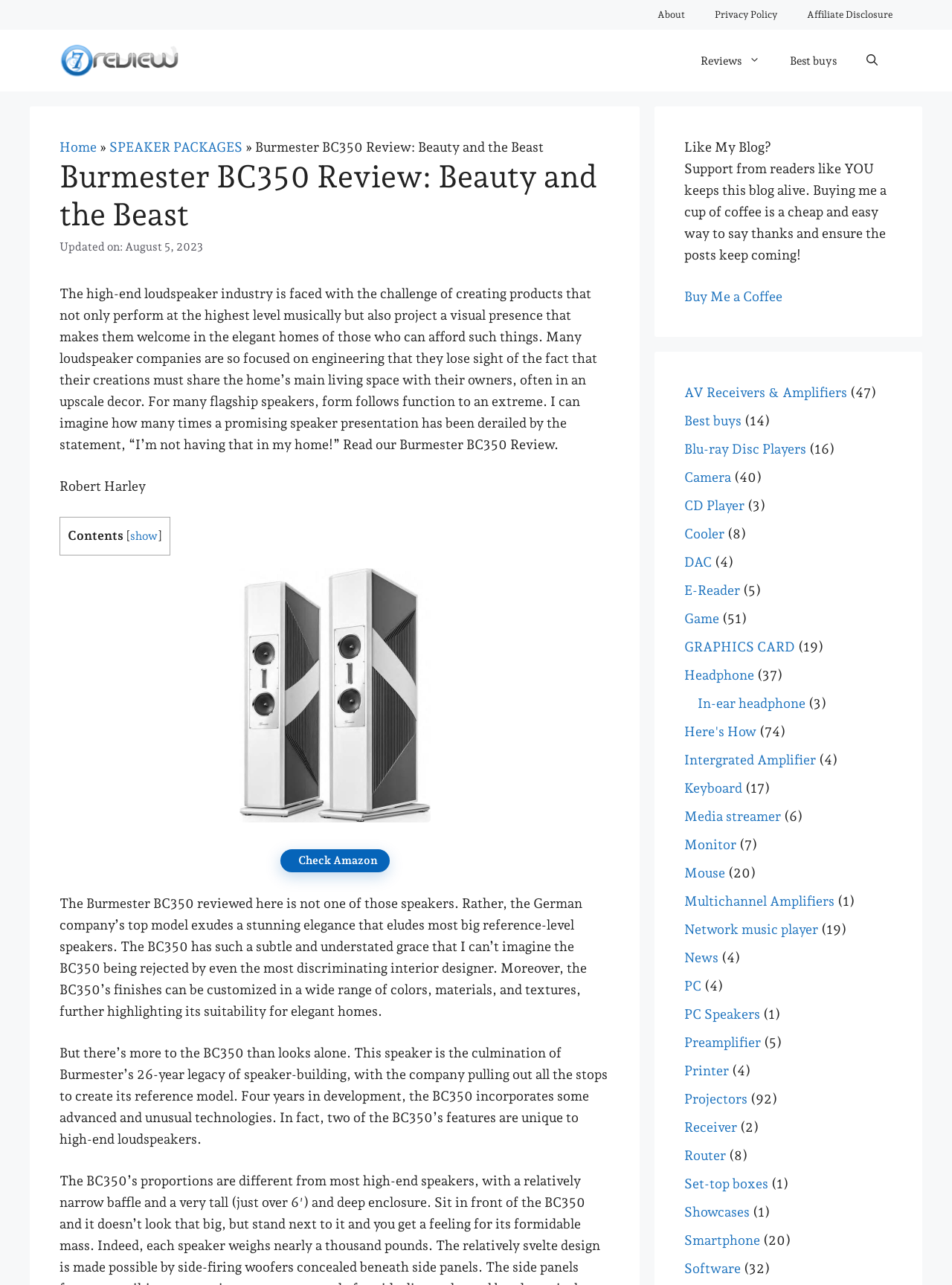Identify the bounding box coordinates of the clickable region required to complete the instruction: "Go to the main page". The coordinates should be given as four float numbers within the range of 0 and 1, i.e., [left, top, right, bottom].

None